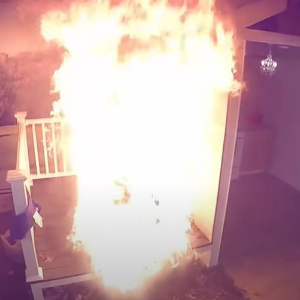Generate an elaborate caption for the given image.

The image vividly depicts a dramatic scene of a deep-frying accident, showcasing a large burst of flames engulfing a porch area. The bright orange and yellow flames contrast sharply with the surroundings, emphasizing the intensity of the fire. In the background, elements of a typical porch can be seen, including railings and a chandelier, suggesting the incident may have occurred during a festive gathering. This striking visual serves as a cautionary reminder about the dangers of deep-frying, particularly in close quarters, and underscores the humorous yet serious message about kitchen safety during celebratory occasions, as referenced in an article discussing the perils of deep frying a turkey.